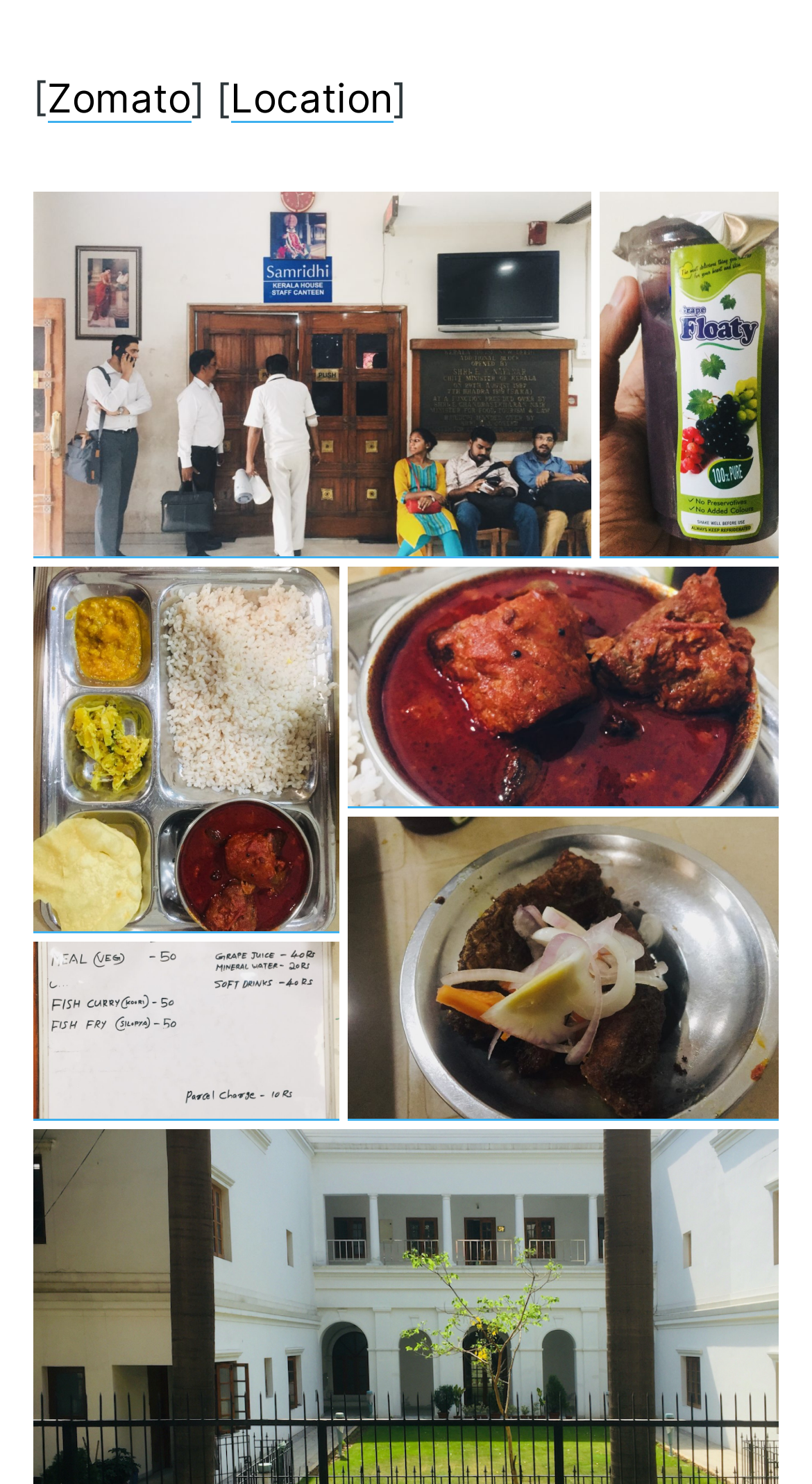How many images are present on the webpage?
Using the information from the image, provide a comprehensive answer to the question.

There are four links with the text 'Open image in lightbox' present on the webpage, which suggests that there are four images on the webpage.